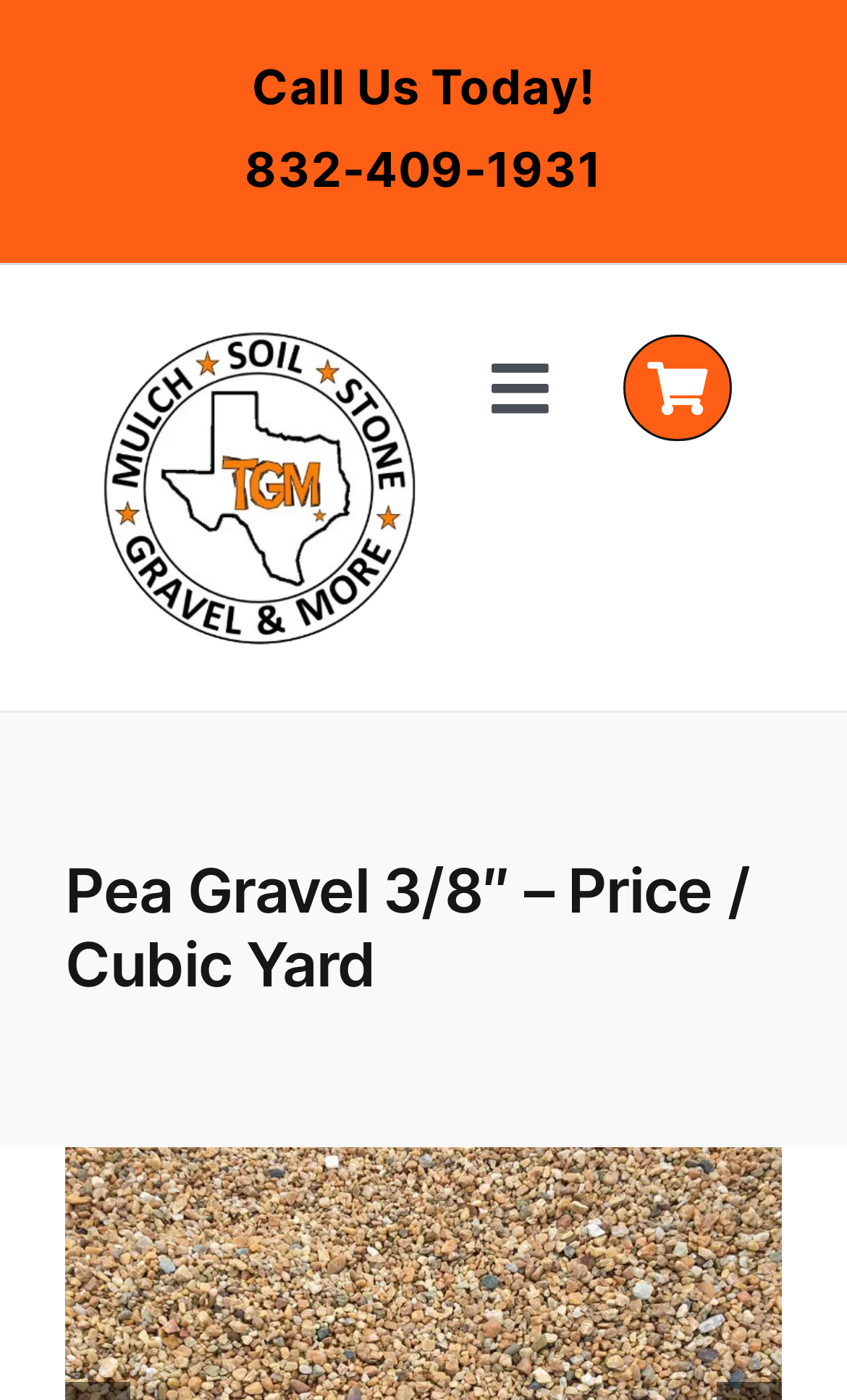Identify the bounding box coordinates of the element to click to follow this instruction: 'Go to the home page'. Ensure the coordinates are four float values between 0 and 1, provided as [left, top, right, bottom].

[0.0, 0.459, 1.0, 0.536]